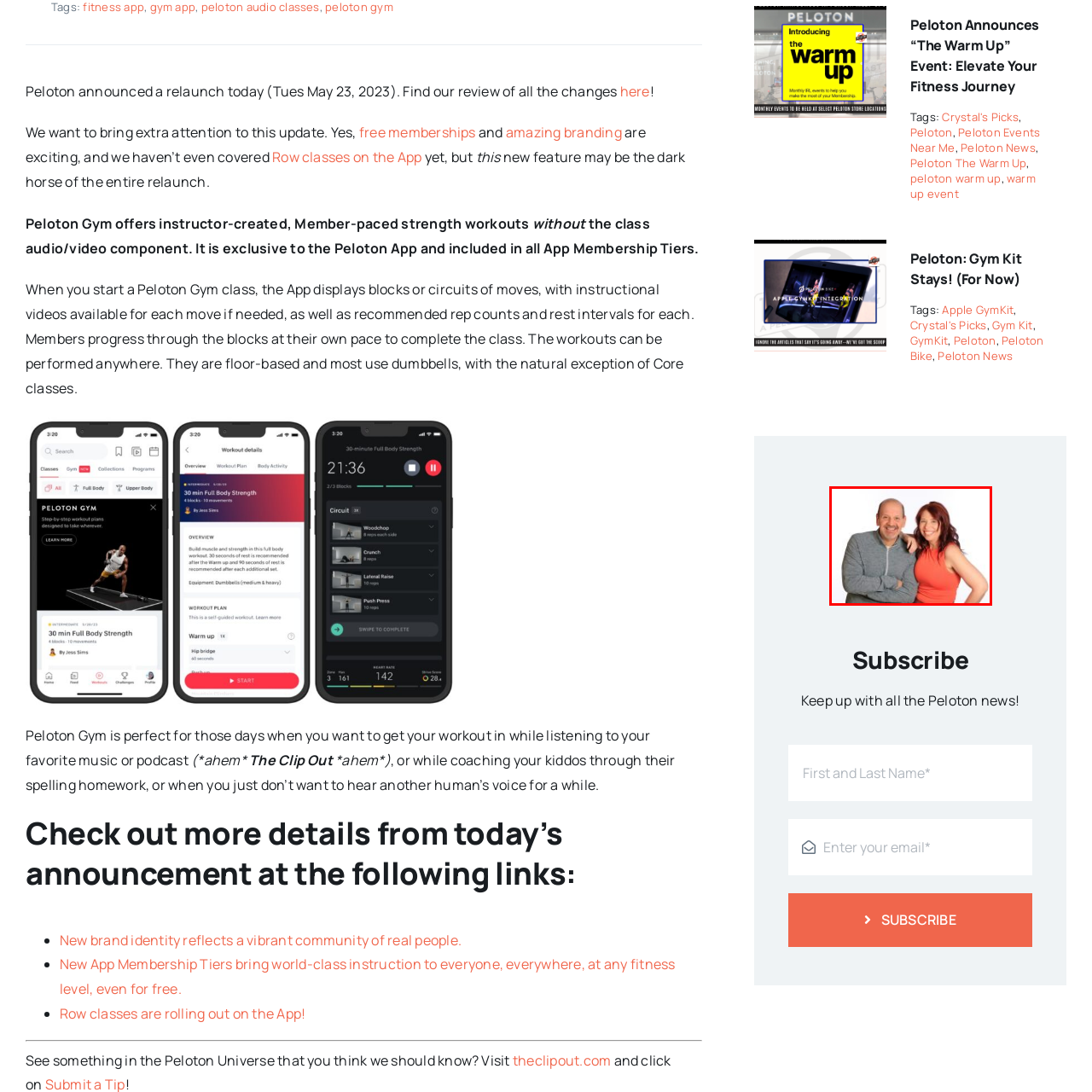What is the man's arm position?
Study the image within the red bounding box and provide a detailed response to the question.

According to the caption, the man stands with one arm crossed over his chest, which conveys a friendly and approachable demeanor.